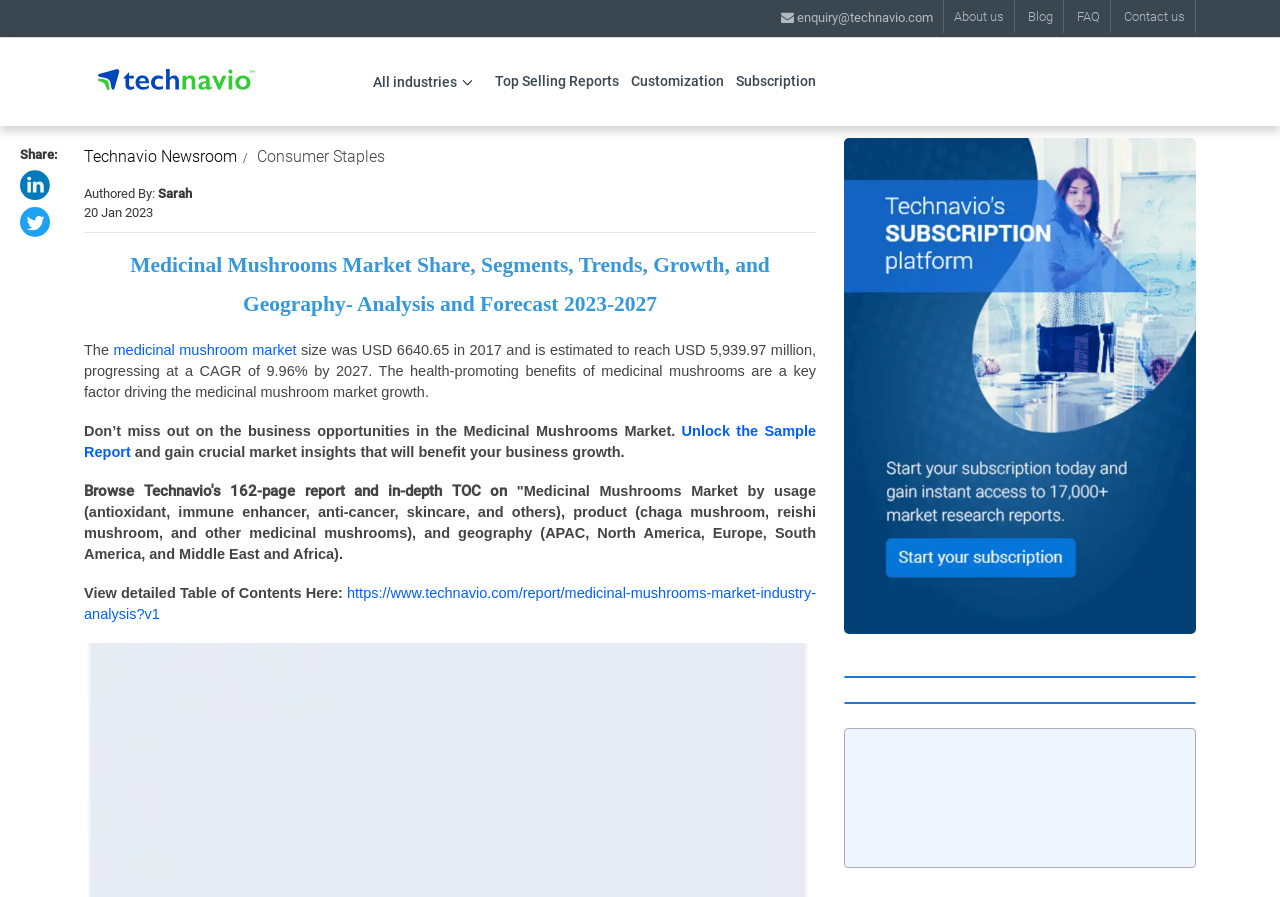Determine the bounding box coordinates for the area that should be clicked to carry out the following instruction: "Visit Technavio Newsroom".

[0.066, 0.163, 0.185, 0.185]